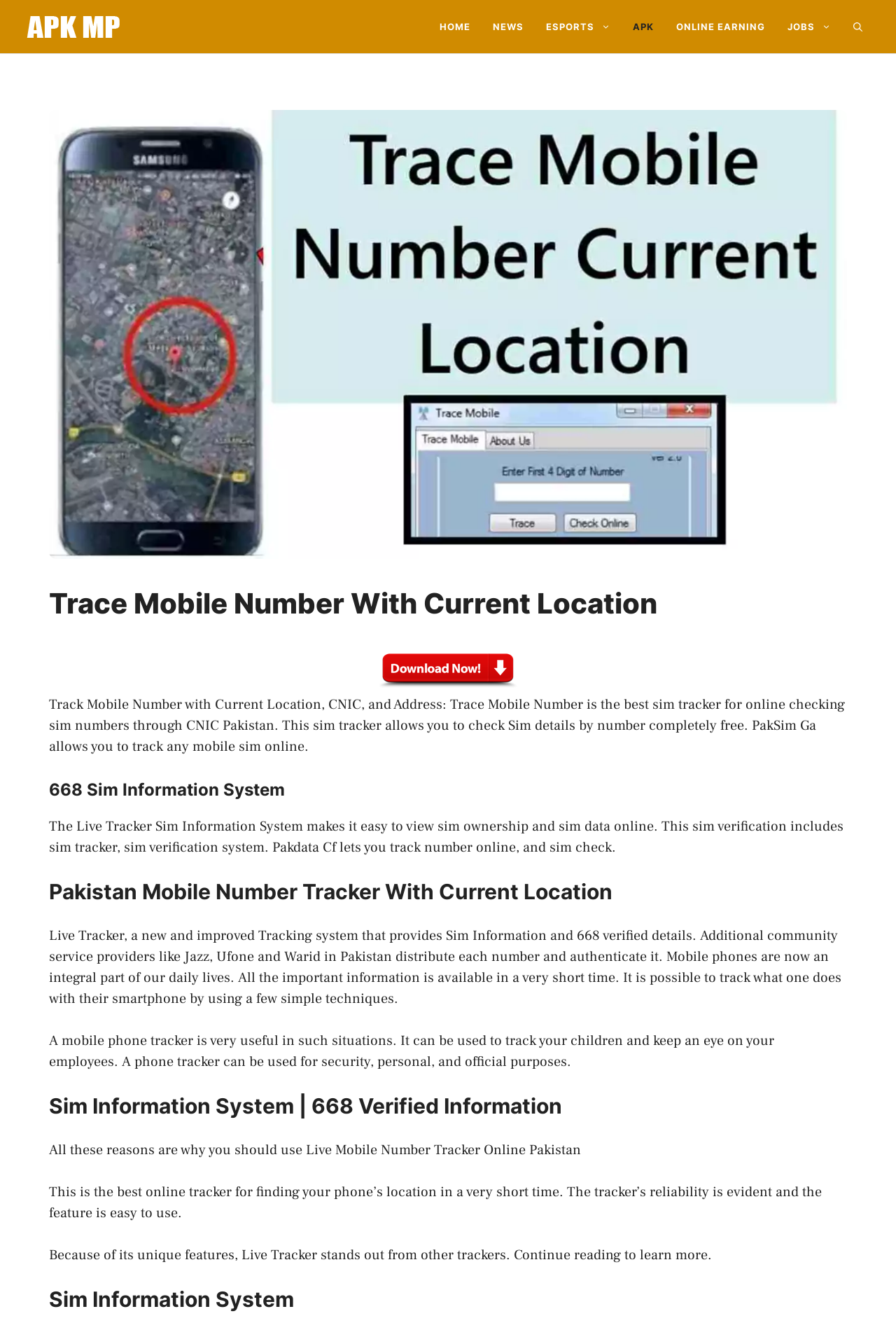Point out the bounding box coordinates of the section to click in order to follow this instruction: "Open the search".

[0.94, 0.004, 0.975, 0.036]